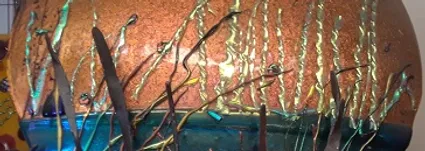Please give a concise answer to this question using a single word or phrase: 
What creates a sense of depth and movement in the artwork?

Textured patterns